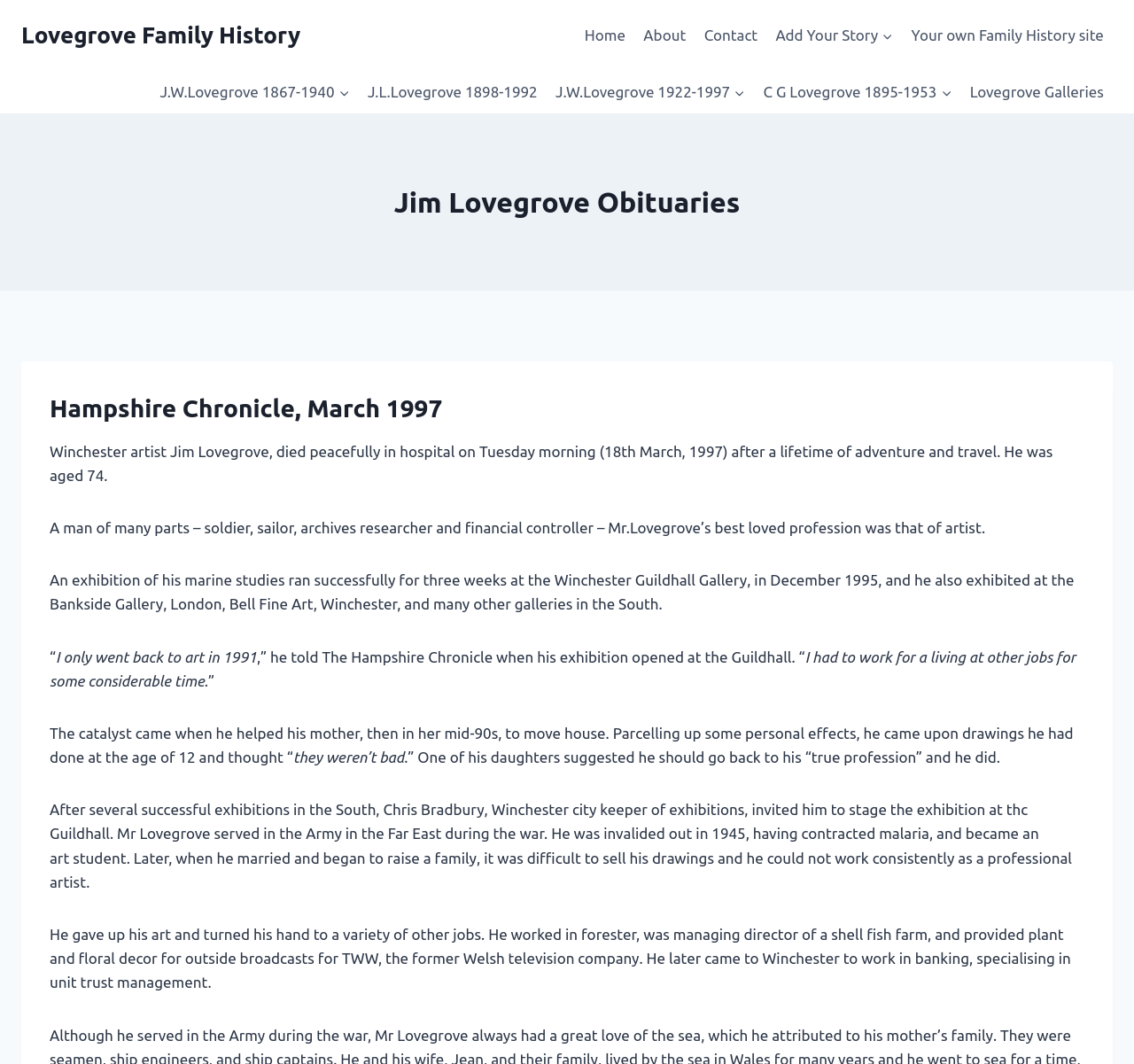Please respond in a single word or phrase: 
What was Jim Lovegrove's profession before becoming an artist?

Financial controller